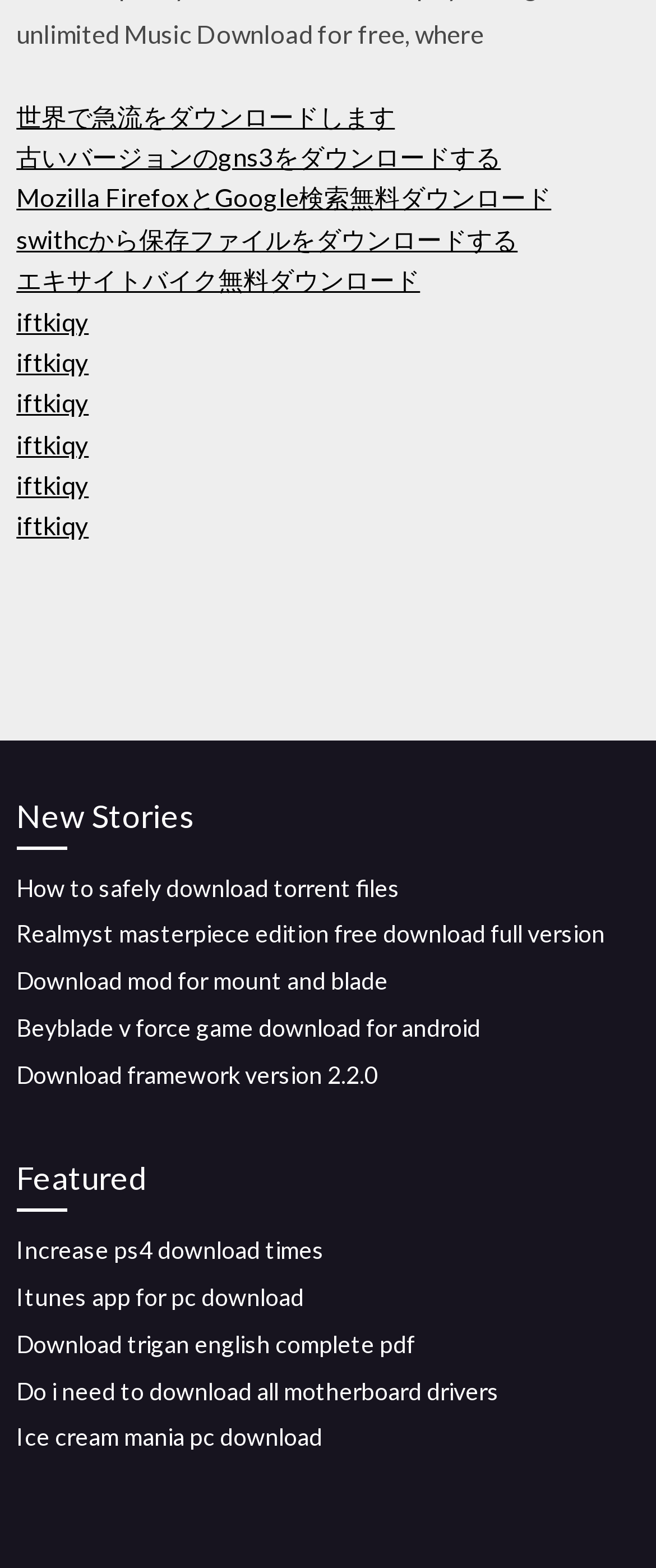From the element description: "Itunes app for pc download", extract the bounding box coordinates of the UI element. The coordinates should be expressed as four float numbers between 0 and 1, in the order [left, top, right, bottom].

[0.025, 0.818, 0.463, 0.836]